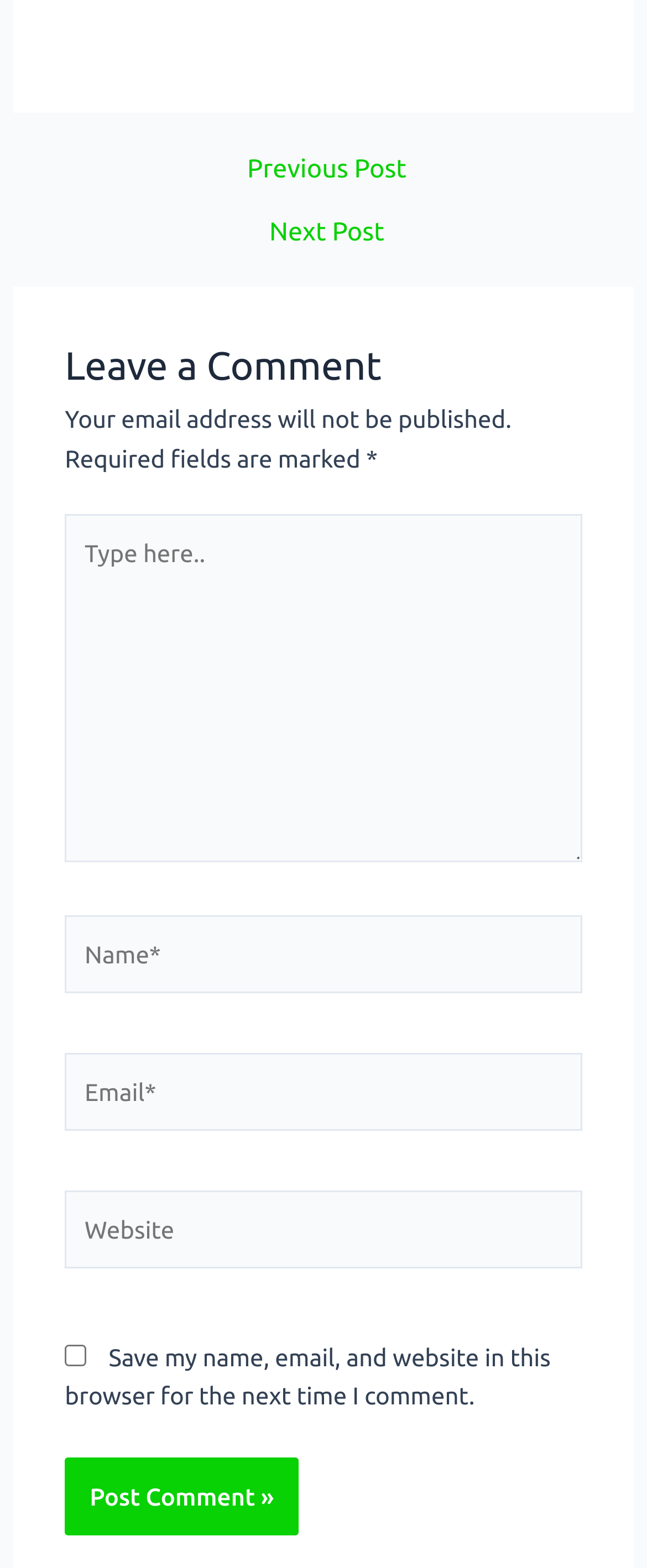Give a one-word or one-phrase response to the question: 
What is the warning about email addresses?

Not published